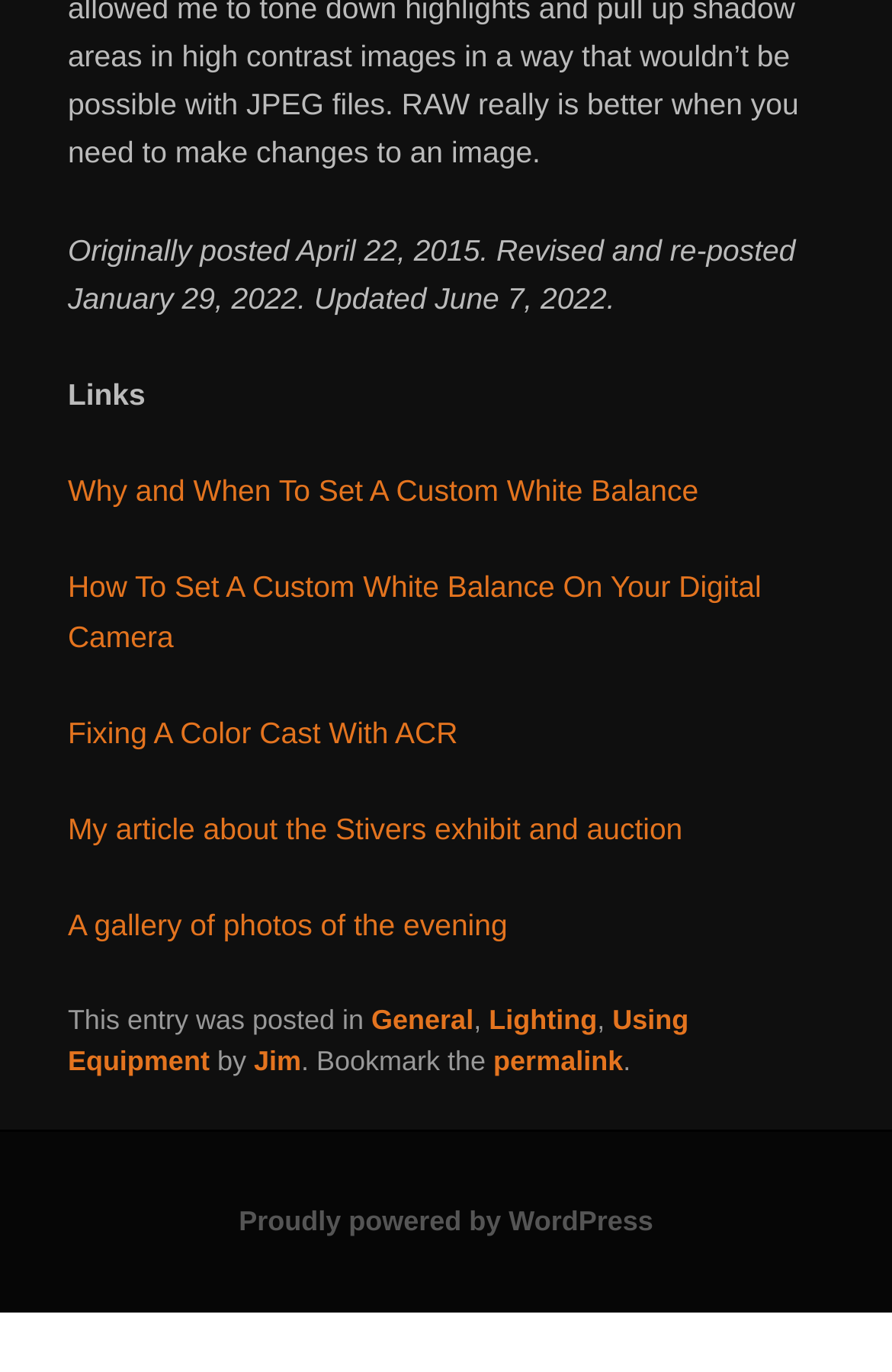What is the category of the article?
Using the picture, provide a one-word or short phrase answer.

General, Lighting